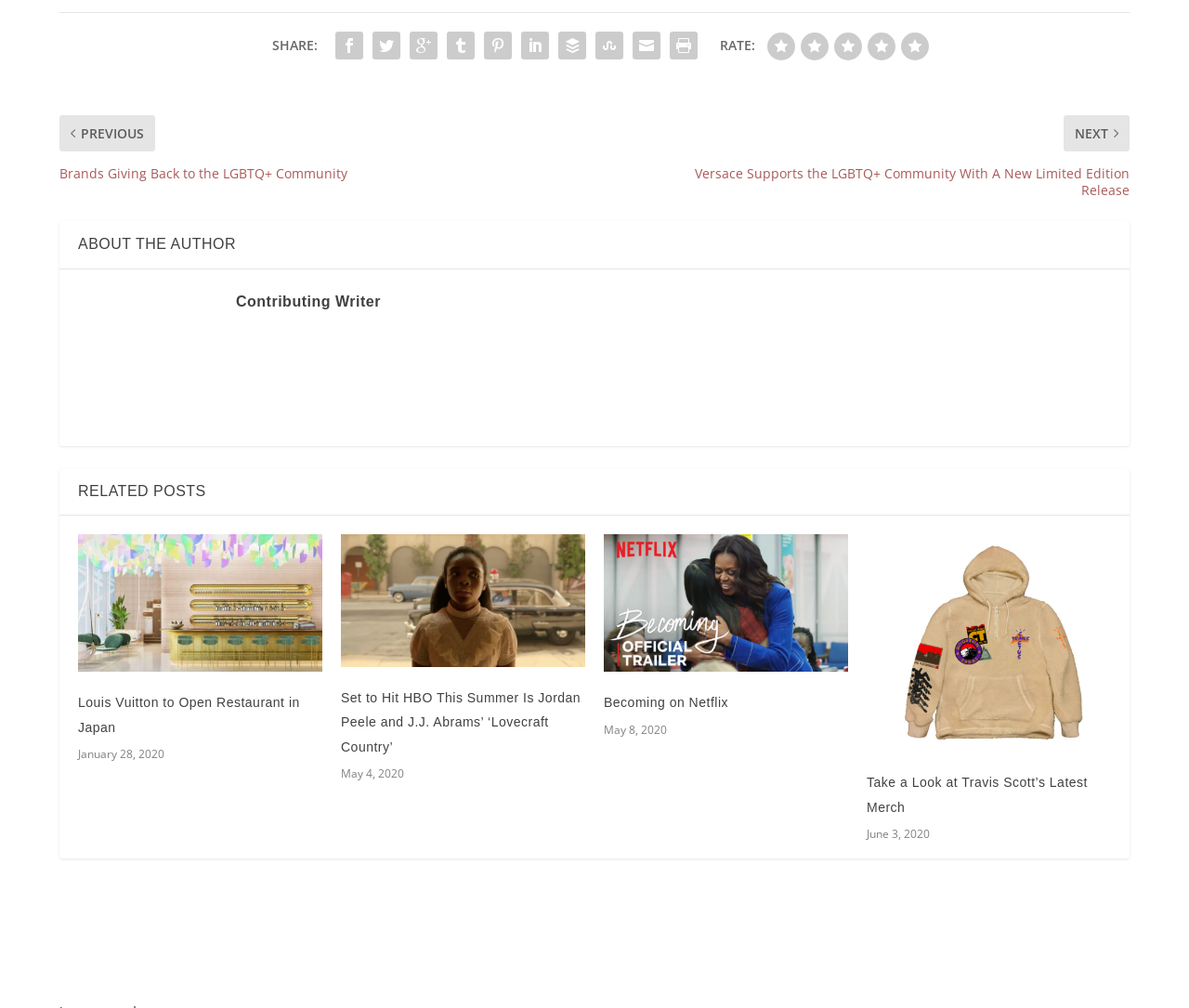Show the bounding box coordinates for the element that needs to be clicked to execute the following instruction: "Read about the author". Provide the coordinates in the form of four float numbers between 0 and 1, i.e., [left, top, right, bottom].

[0.05, 0.174, 0.95, 0.221]